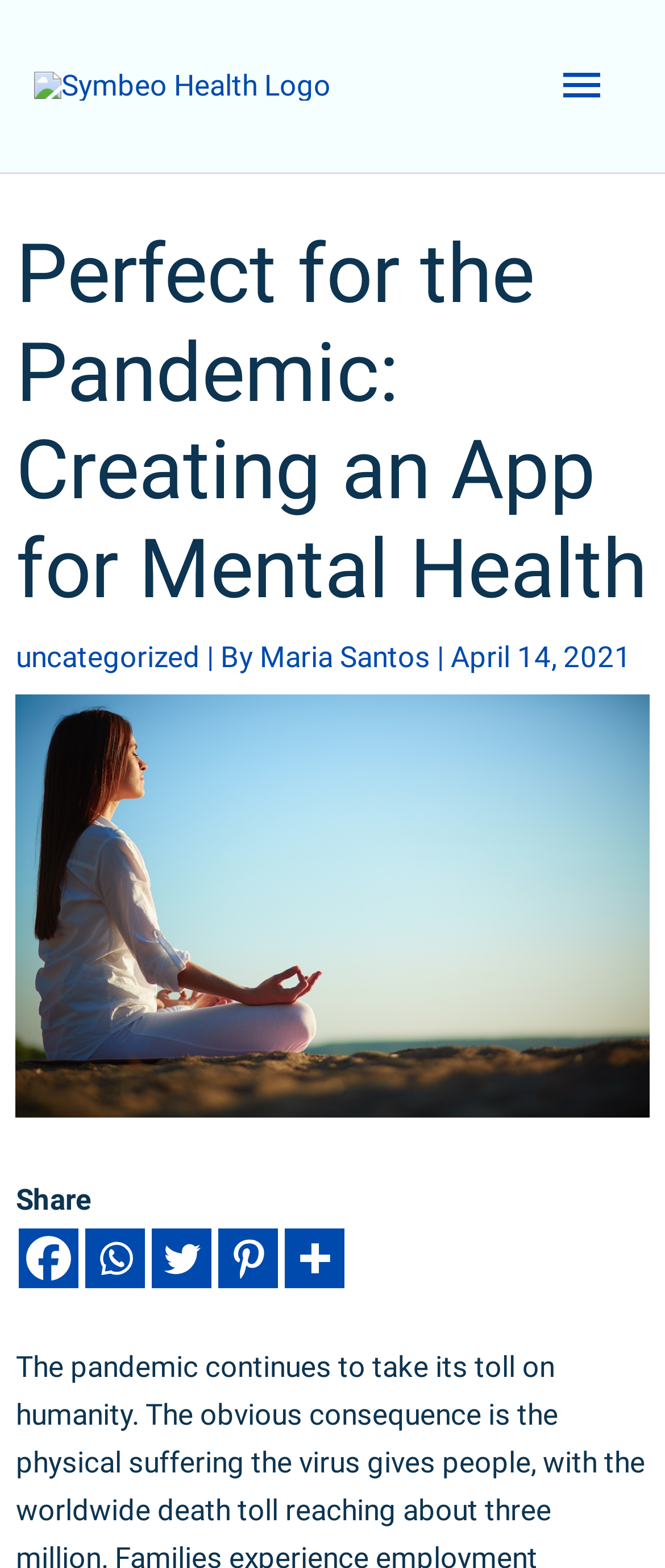Please determine the bounding box coordinates for the element that should be clicked to follow these instructions: "Read the article by Maria Santos".

[0.39, 0.408, 0.657, 0.429]